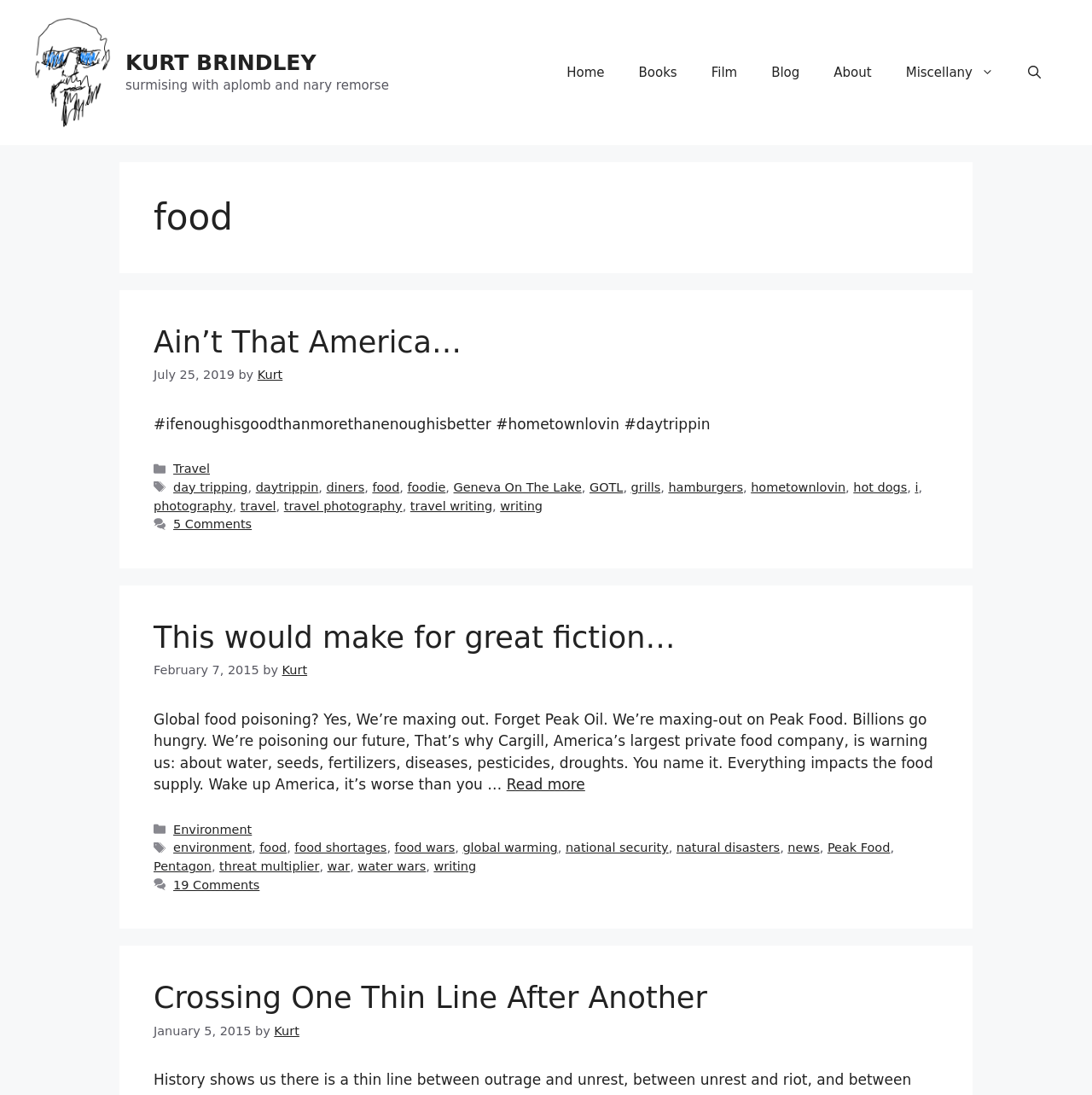How many comments are there on the first blog post?
Ensure your answer is thorough and detailed.

The answer can be found by looking at the footer section of the first article, where the number of comments is mentioned as '5 Comments'.